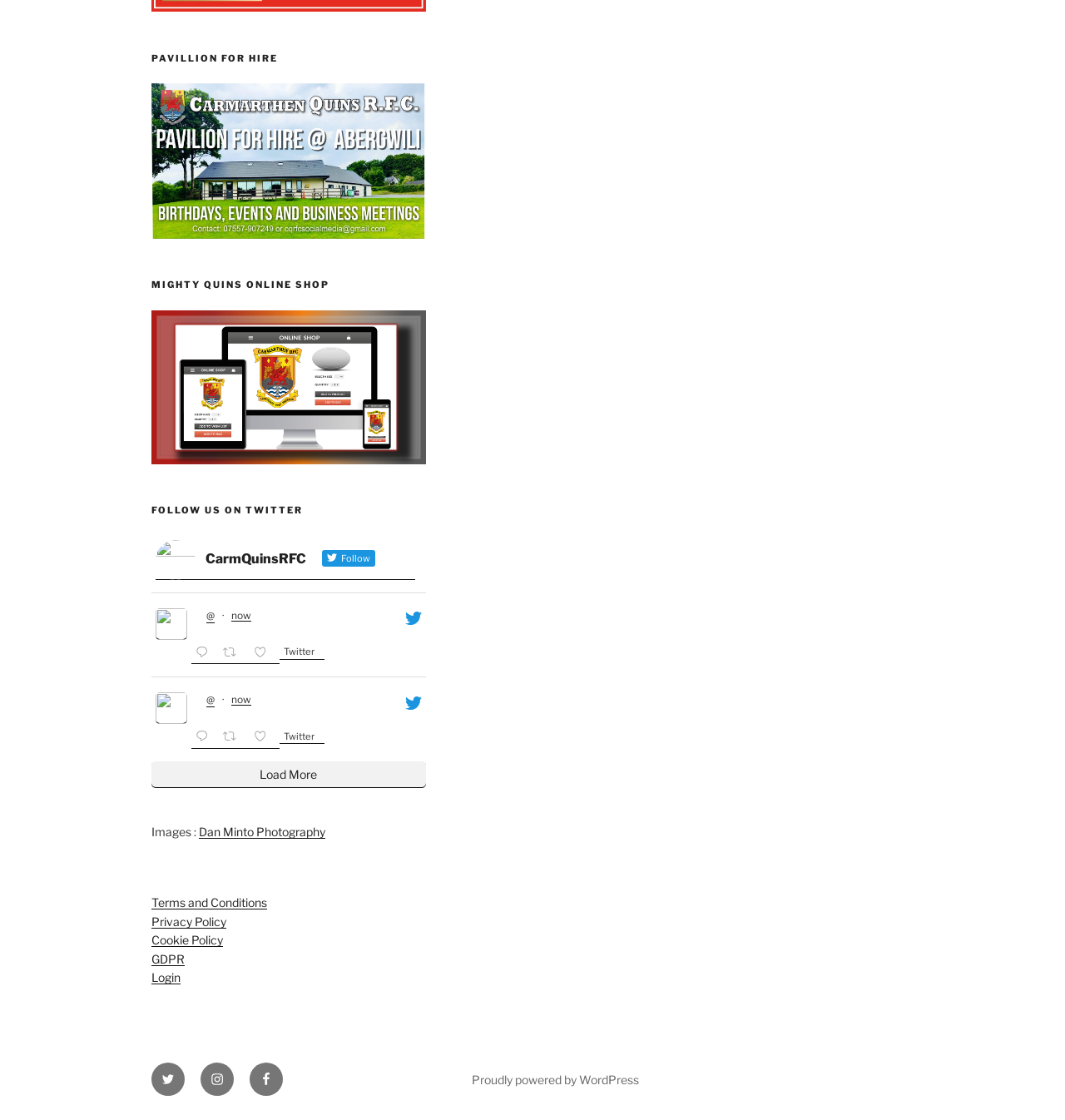Locate the bounding box coordinates of the area to click to fulfill this instruction: "Load more tweets". The bounding box should be presented as four float numbers between 0 and 1, in the order [left, top, right, bottom].

[0.142, 0.679, 0.4, 0.704]